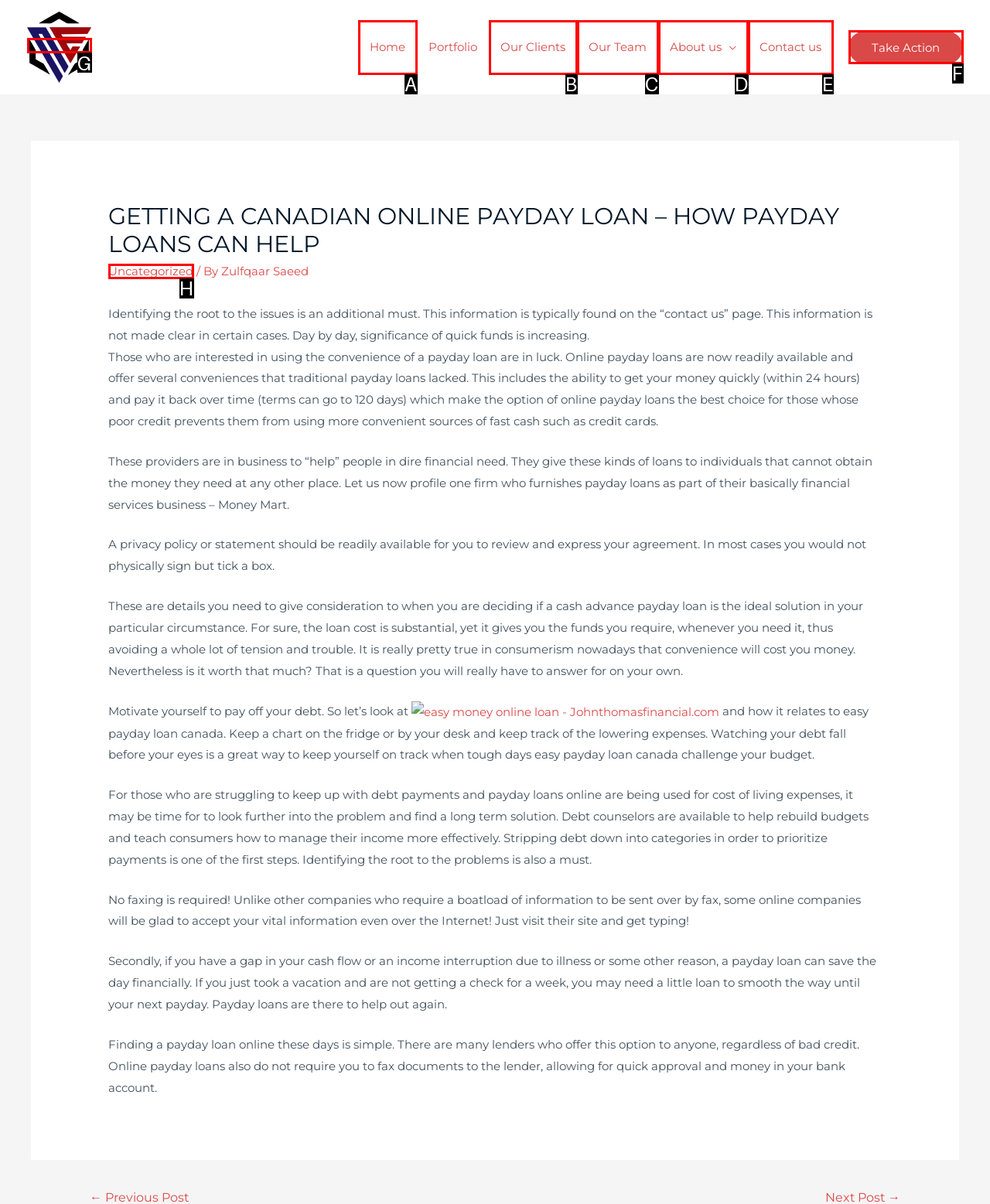Tell me which one HTML element best matches the description: Take Action
Answer with the option's letter from the given choices directly.

F